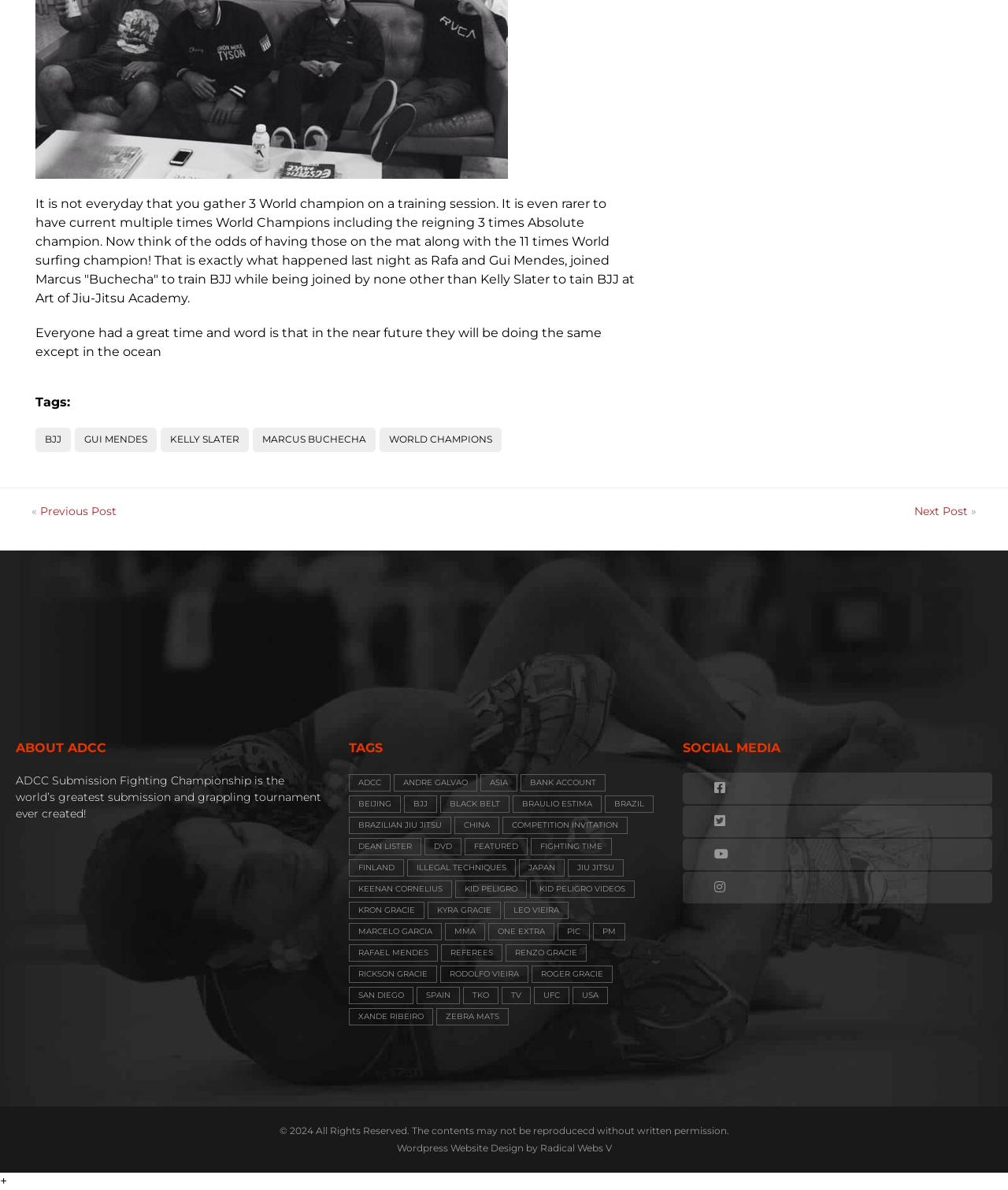How many times is Marcus 'Buchecha' a World Champion?
Look at the image and respond with a one-word or short-phrase answer.

3 times